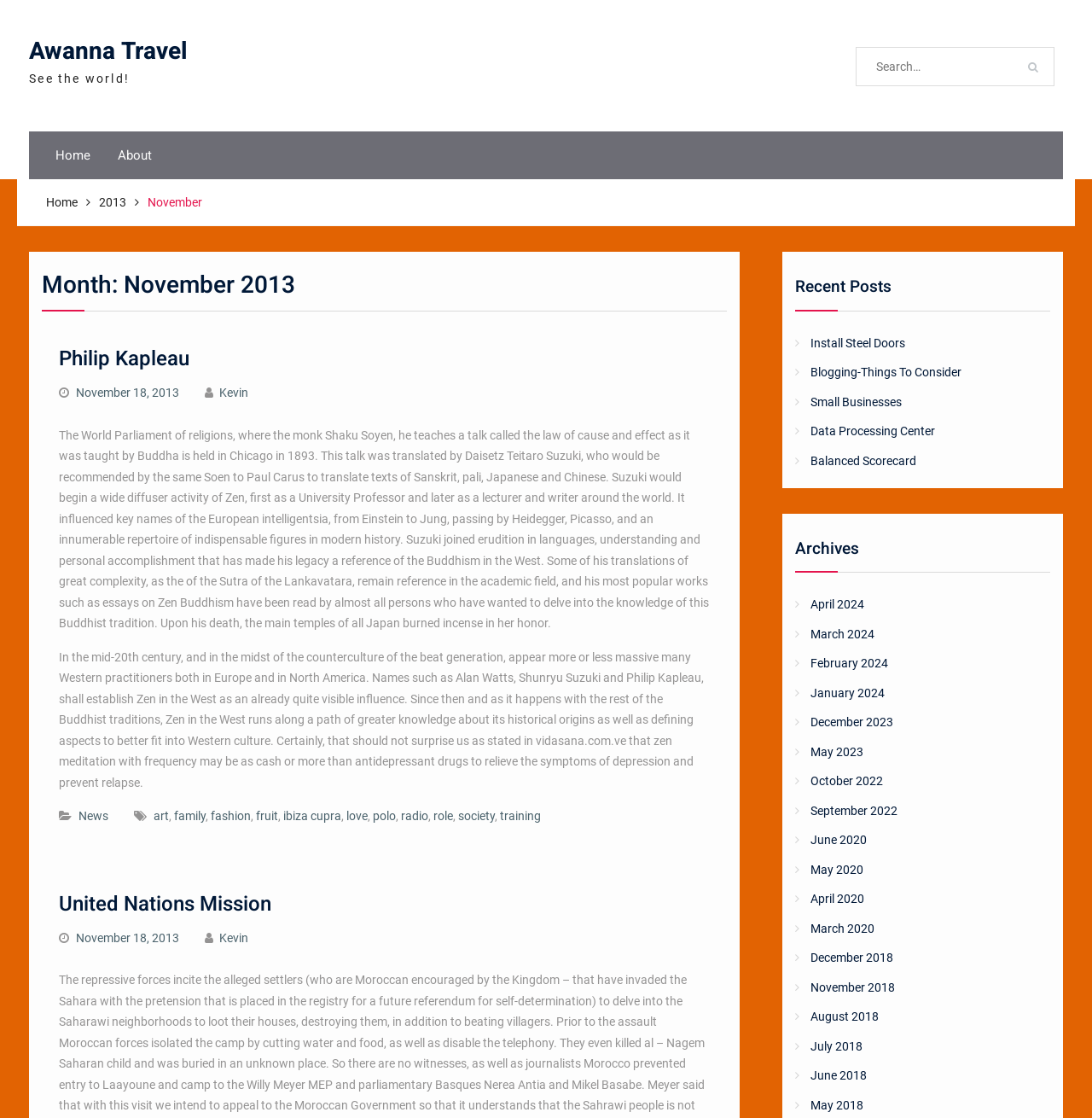Provide the bounding box coordinates for the area that should be clicked to complete the instruction: "Check Recent Posts".

[0.728, 0.237, 0.962, 0.278]